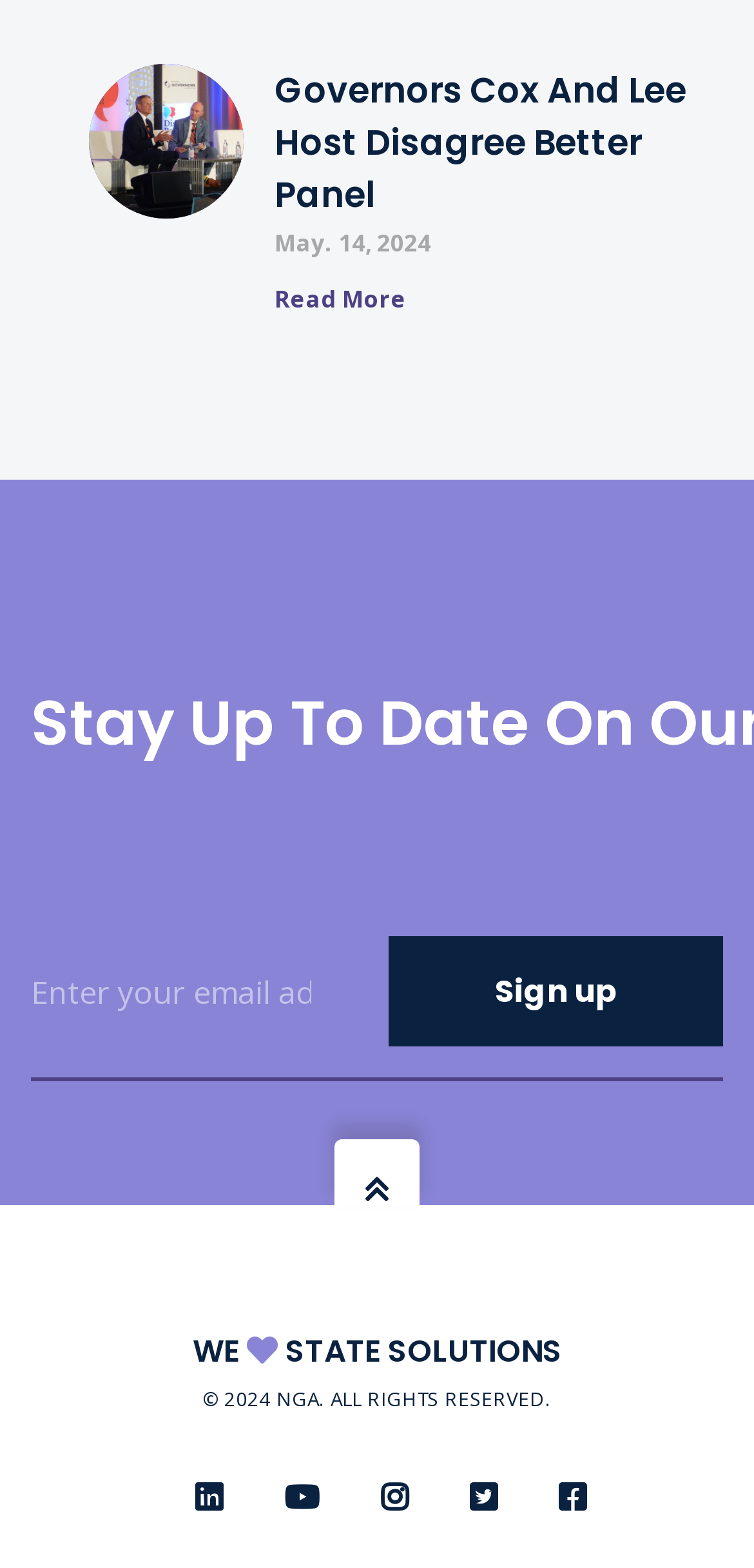Identify the bounding box coordinates for the UI element described as follows: aria-label="LinkedIn". Use the format (top-left x, top-left y, bottom-right x, bottom-right y) and ensure all values are floating point numbers between 0 and 1.

[0.259, 0.942, 0.295, 0.969]